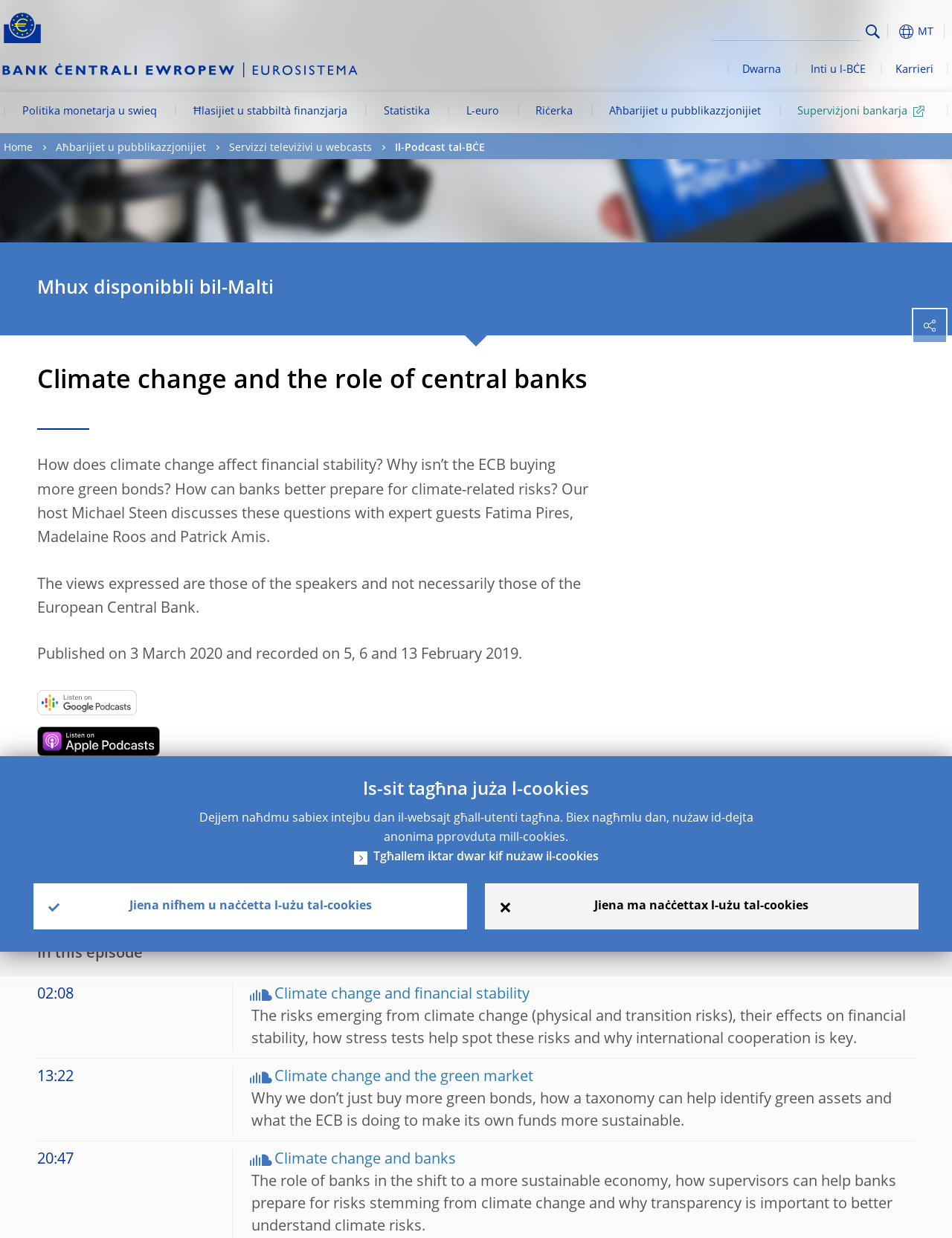Find the bounding box coordinates for the area you need to click to carry out the instruction: "Search for something". The coordinates should be four float numbers between 0 and 1, indicated as [left, top, right, bottom].

[0.748, 0.015, 0.904, 0.033]